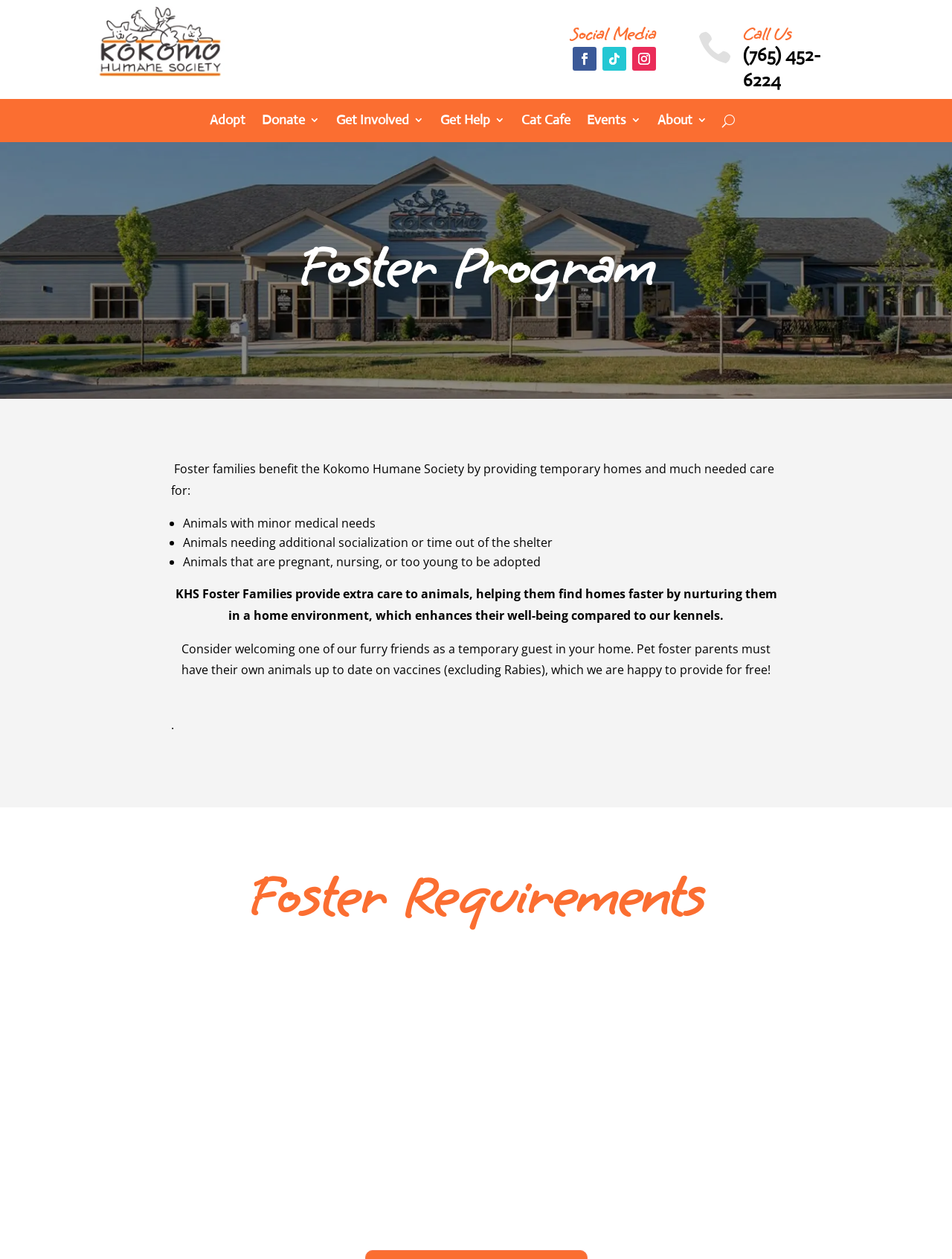What is the purpose of the Foster Program?
Please provide a comprehensive answer based on the information in the image.

I found the purpose of the Foster Program by reading the text under the 'Foster Program' heading. It states that foster families provide temporary homes and care for animals, helping them find homes faster.